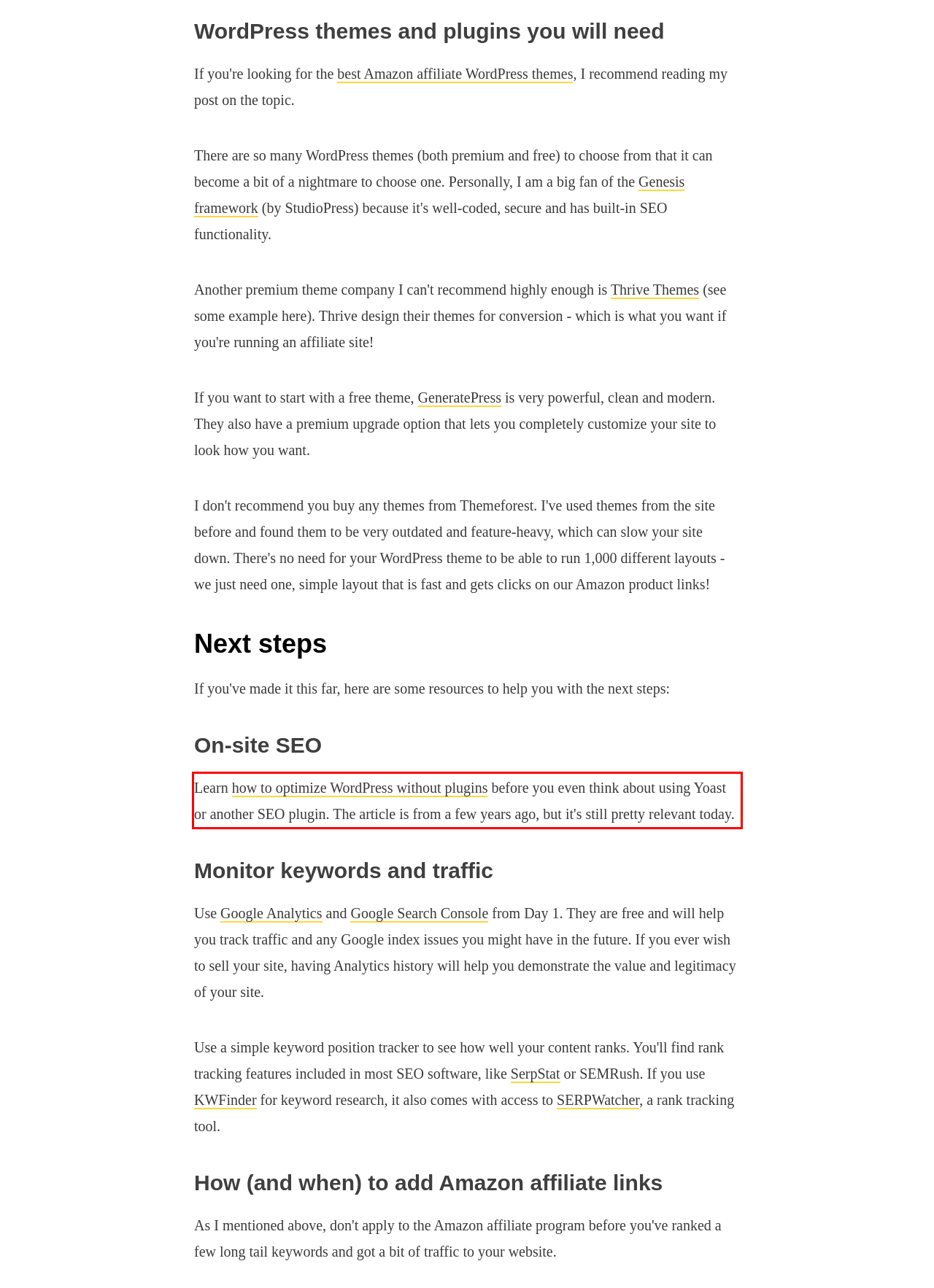You are given a webpage screenshot with a red bounding box around a UI element. Extract and generate the text inside this red bounding box.

Learn how to optimize WordPress without plugins before you even think about using Yoast or another SEO plugin. The article is from a few years ago, but it's still pretty relevant today.